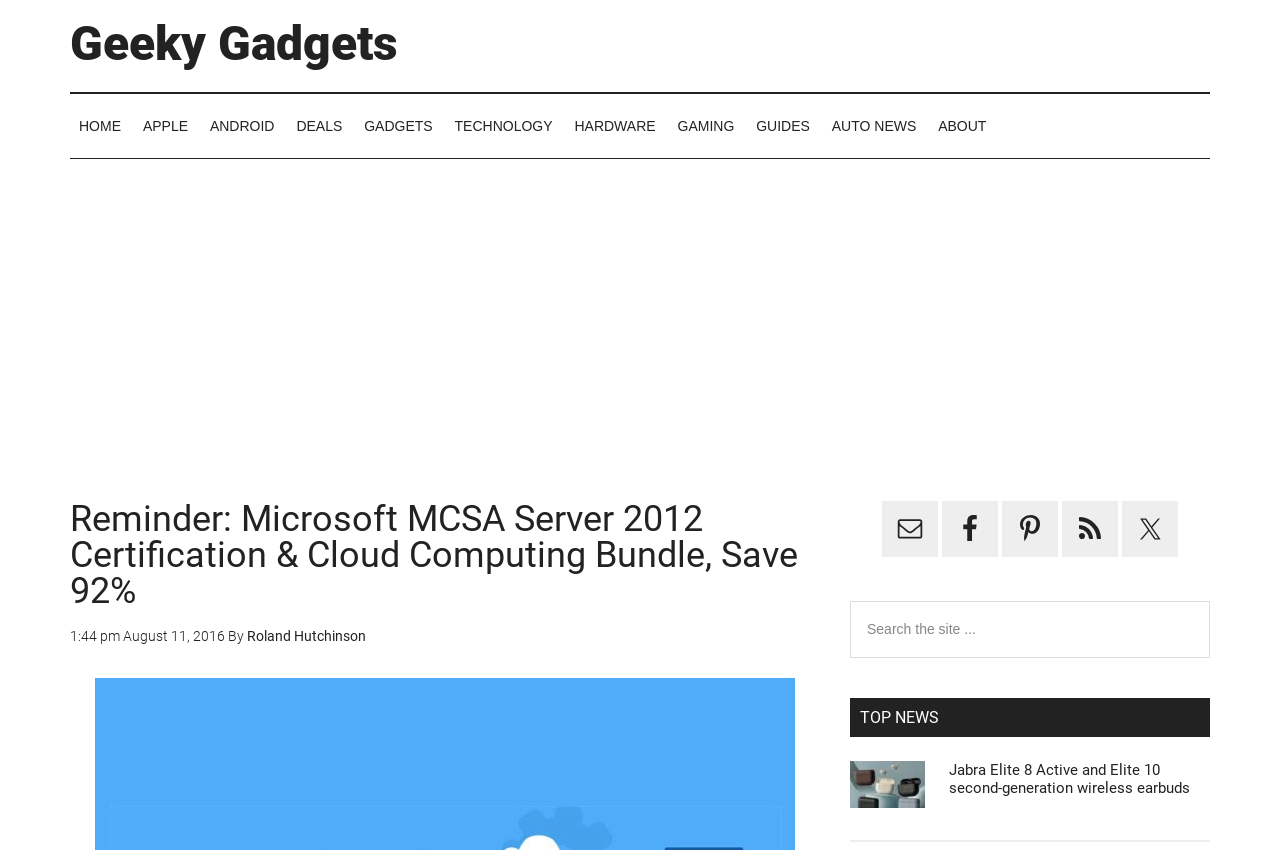Locate the bounding box for the described UI element: "Auto News". Ensure the coordinates are four float numbers between 0 and 1, formatted as [left, top, right, bottom].

[0.643, 0.111, 0.723, 0.186]